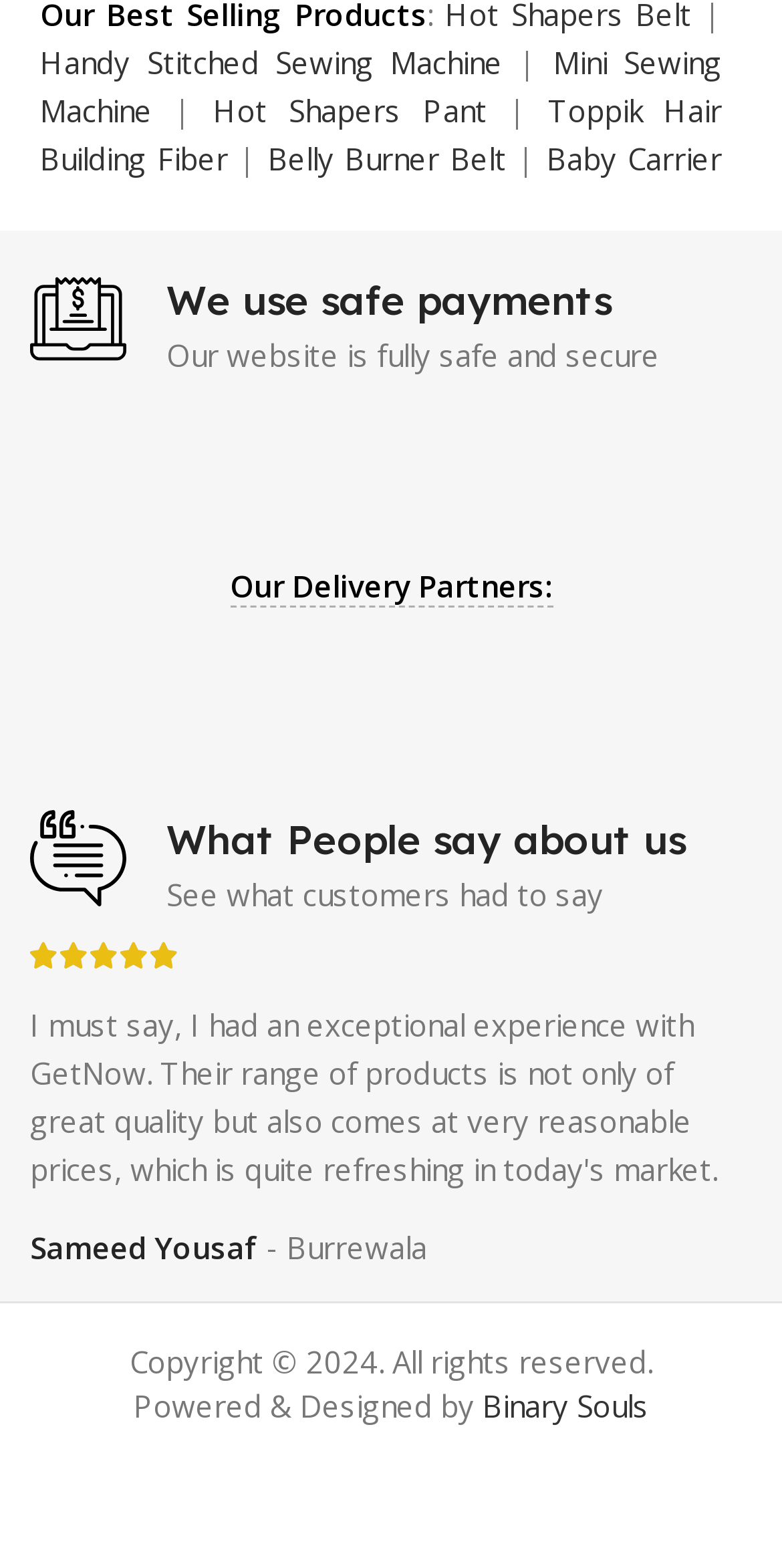What is the name of the first product listed?
Please provide a detailed answer to the question.

The first product listed is a link with the text 'Handy Stitched Sewing Machine', which can be found at the top of the webpage.